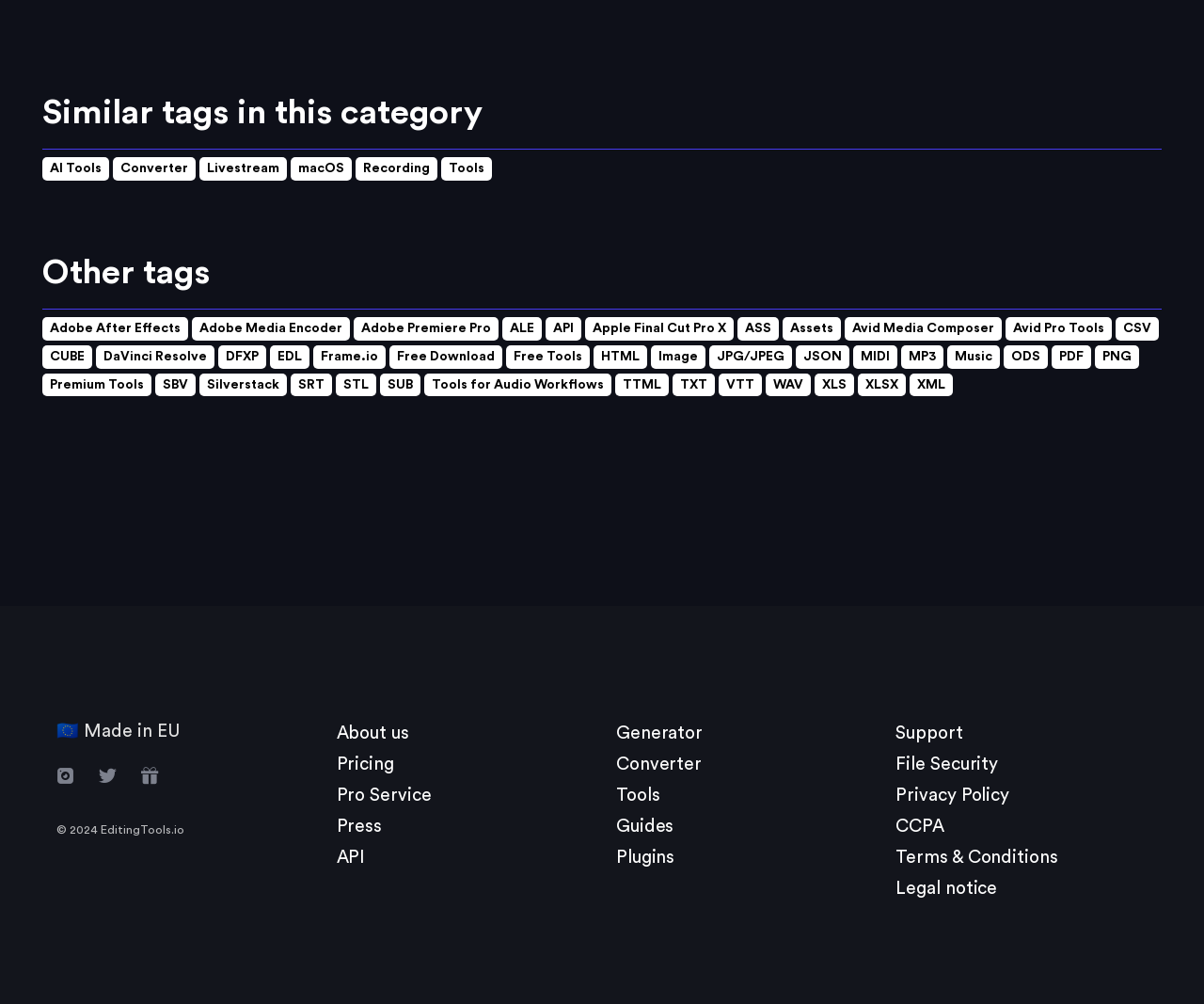What is the purpose of the 'Tools for Audio Workflows' link?
Please give a detailed and elaborate answer to the question based on the image.

The 'Tools for Audio Workflows' link is likely a resource for users who need tools to manage their audio workflows, suggesting that it provides software or services related to audio editing or processing.